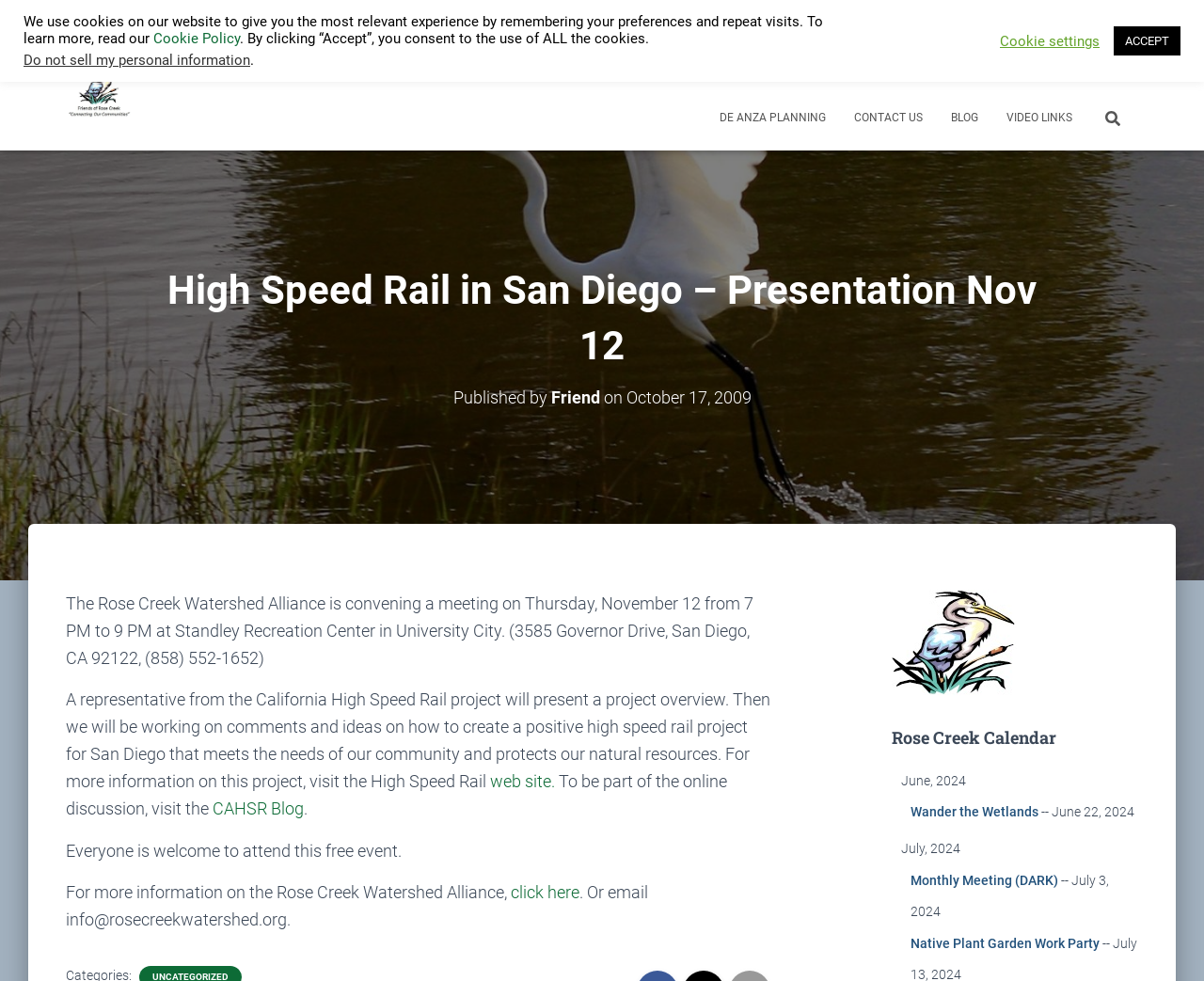Provide a short answer to the following question with just one word or phrase: What is the purpose of the meeting on November 12?

To discuss High Speed Rail project